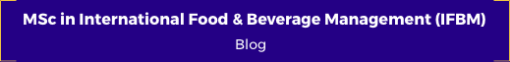Offer a detailed explanation of what is depicted in the image.

The image prominently displays the title "MSc in International Food & Beverage Management (IFBM) Blog" against a vibrant purple background. This visual emphasizes the blog's focus on topics related to the Master of Science program in International Food & Beverage Management. The design is clean and professional, aligning with the academic nature of the content, which is likely geared towards students and professionals interested in the food and beverage sector. The caption invites readers to engage with the blog, suggesting insights and experiences shared by current students.